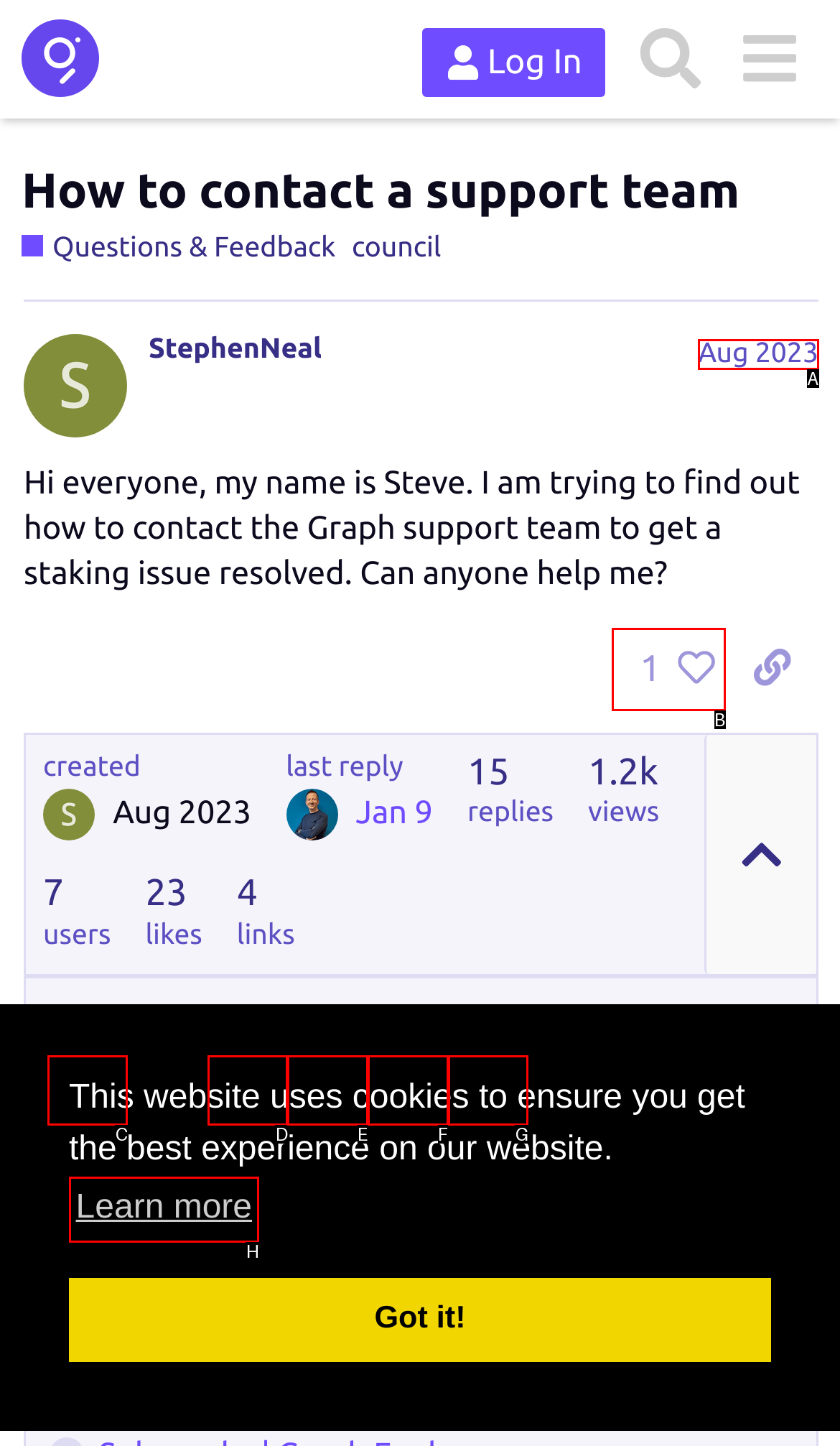With the description: title="ellipfra", find the option that corresponds most closely and answer with its letter directly.

G